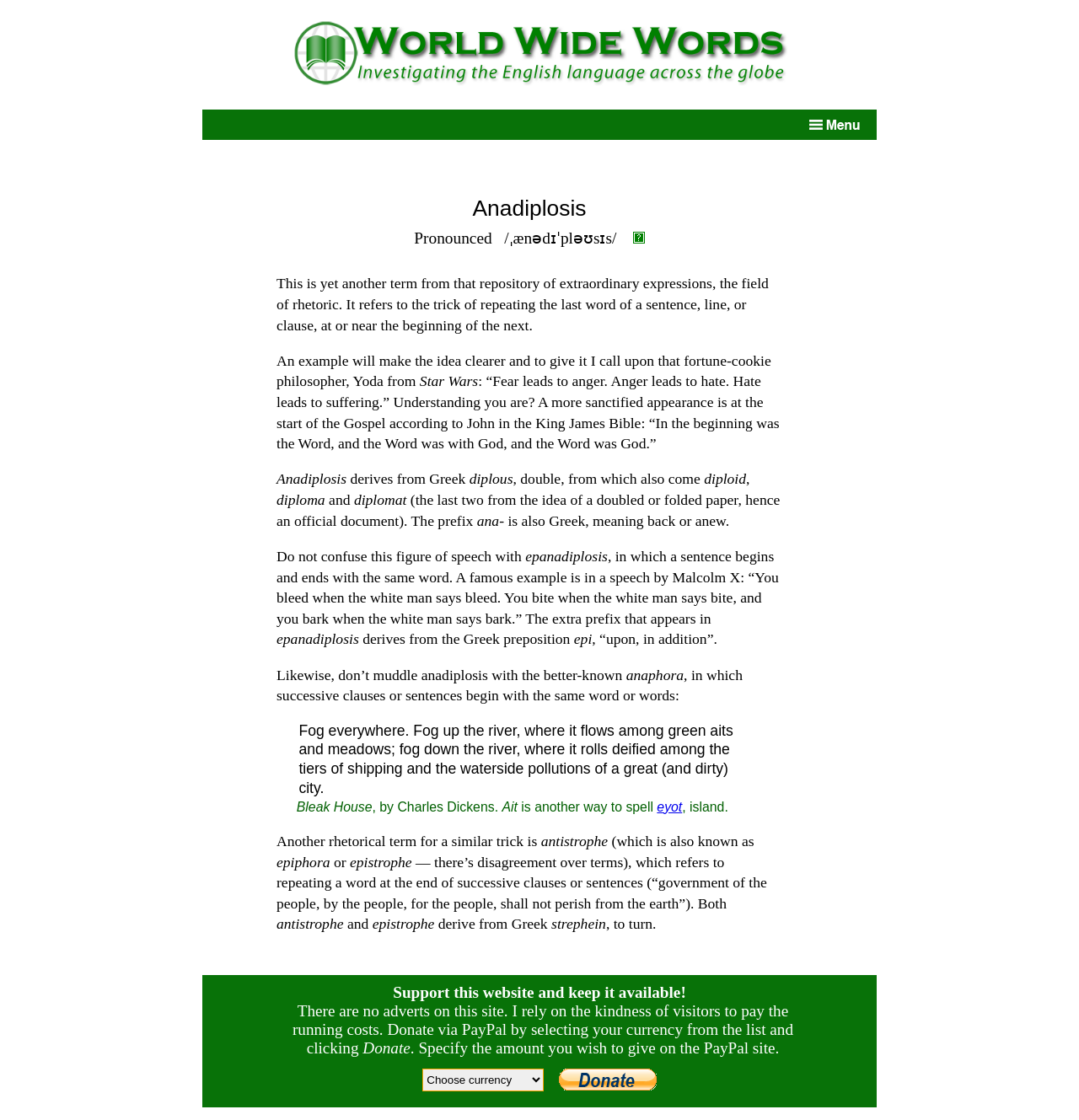What is the example of Anadiplosis given in the text?
Your answer should be a single word or phrase derived from the screenshot.

Fear leads to anger